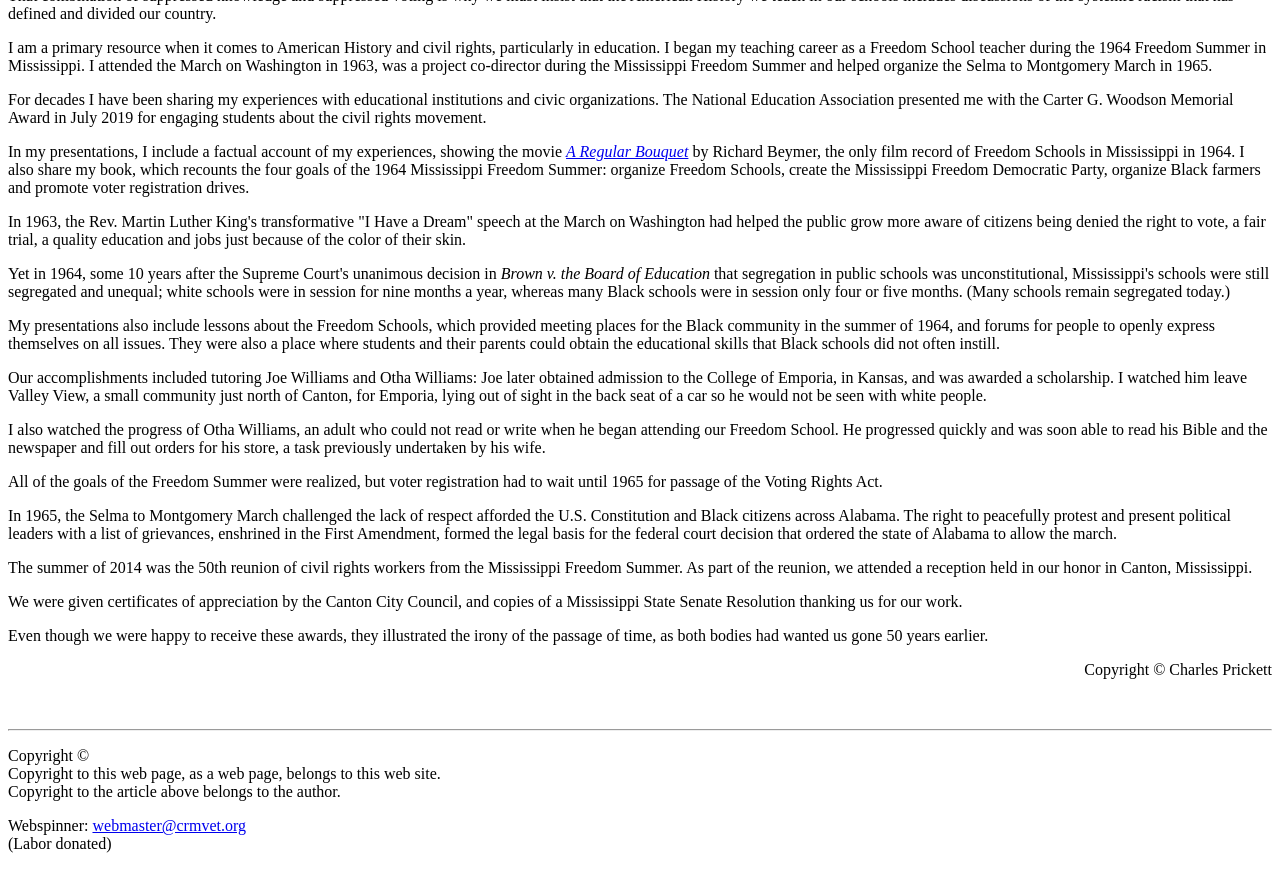Please find the bounding box for the UI component described as follows: "webmaster@crmvet.org".

[0.072, 0.94, 0.192, 0.96]